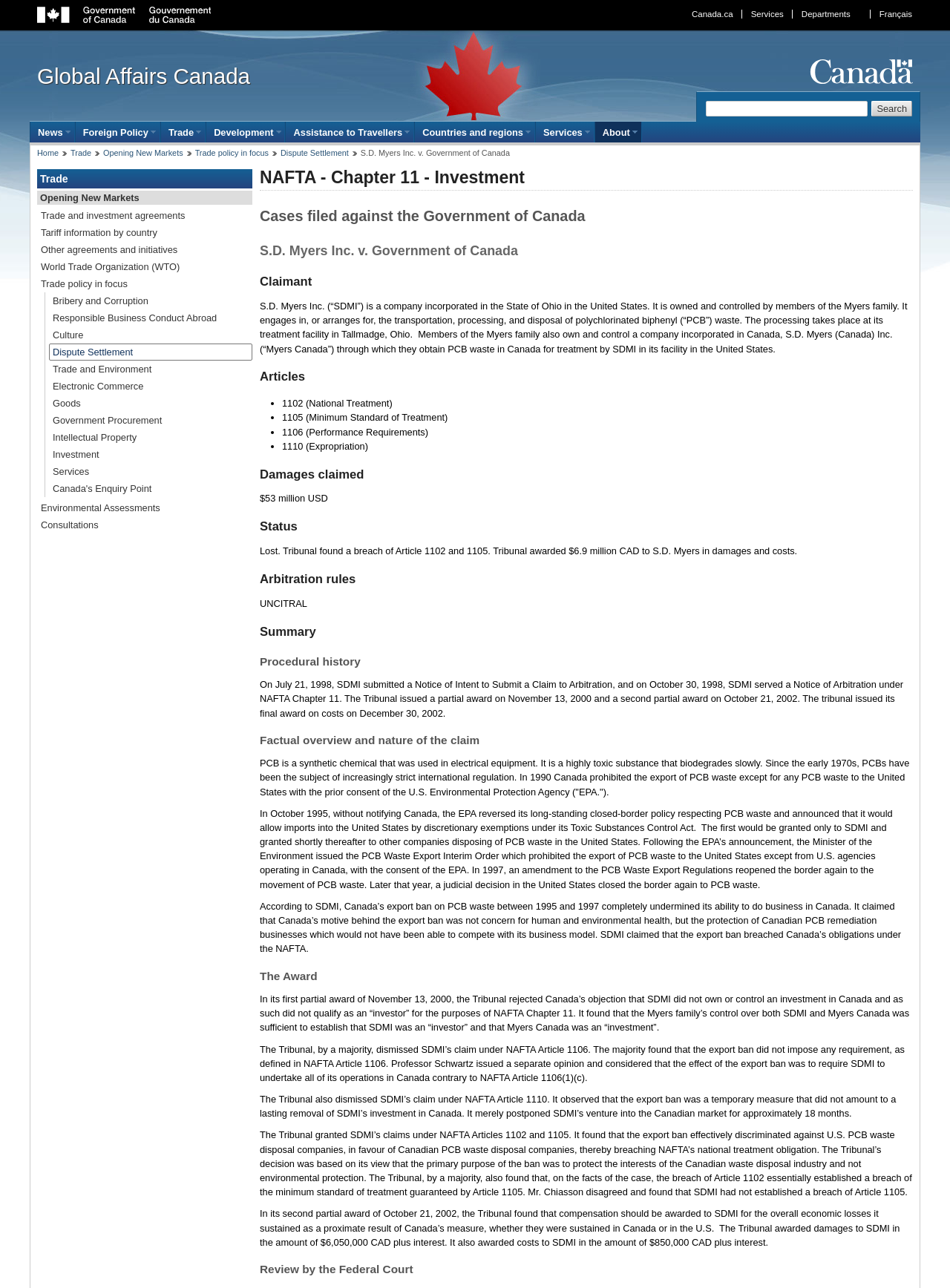Please specify the bounding box coordinates of the clickable section necessary to execute the following command: "Click the RSS News Feed link".

None